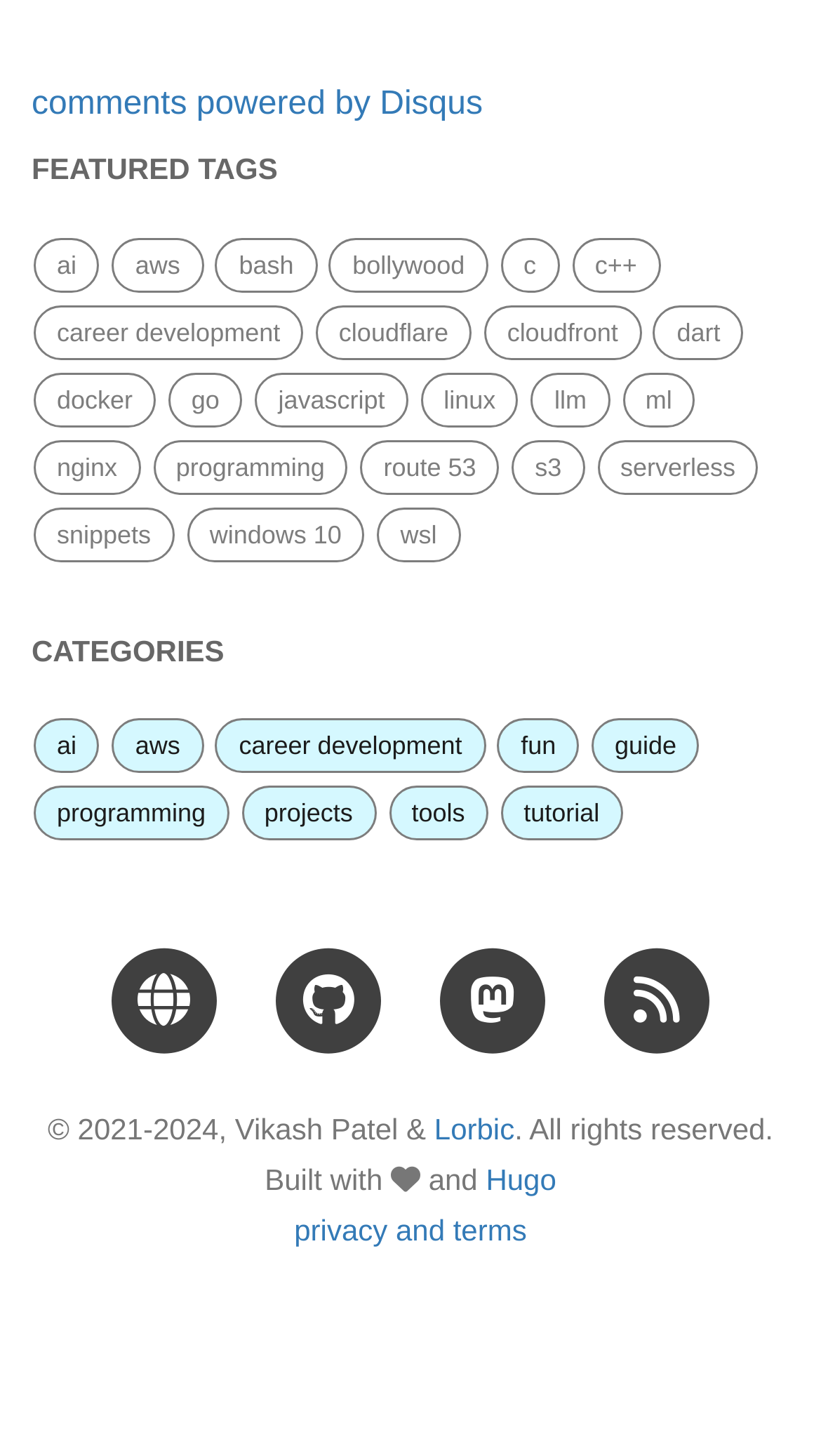Please identify the bounding box coordinates of the clickable region that I should interact with to perform the following instruction: "go to the 'CATEGORIES' page". The coordinates should be expressed as four float numbers between 0 and 1, i.e., [left, top, right, bottom].

[0.038, 0.435, 0.273, 0.458]